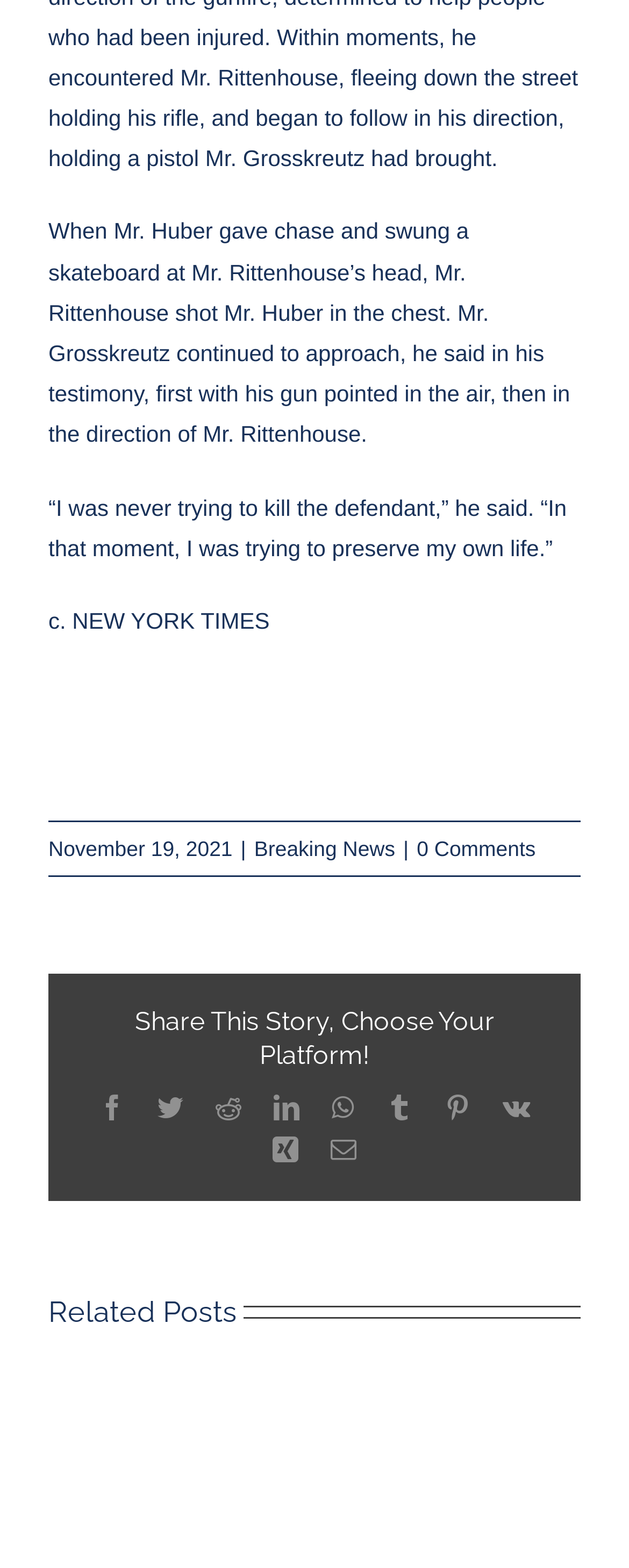Provide a brief response to the question below using a single word or phrase: 
How many social media platforms are available for sharing?

10